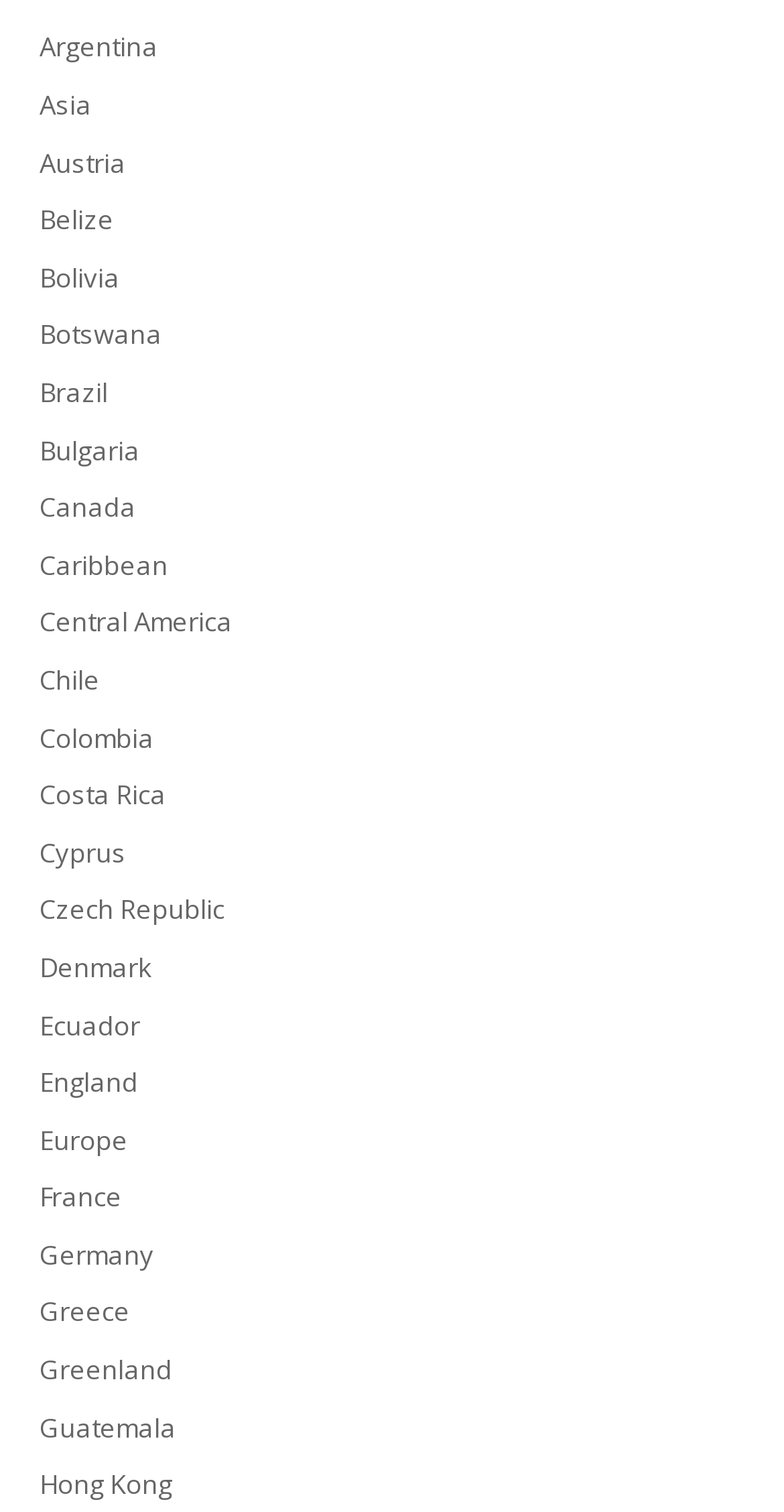Please specify the coordinates of the bounding box for the element that should be clicked to carry out this instruction: "View 'Canelo Alvarez’s Net Worth'". The coordinates must be four float numbers between 0 and 1, formatted as [left, top, right, bottom].

None